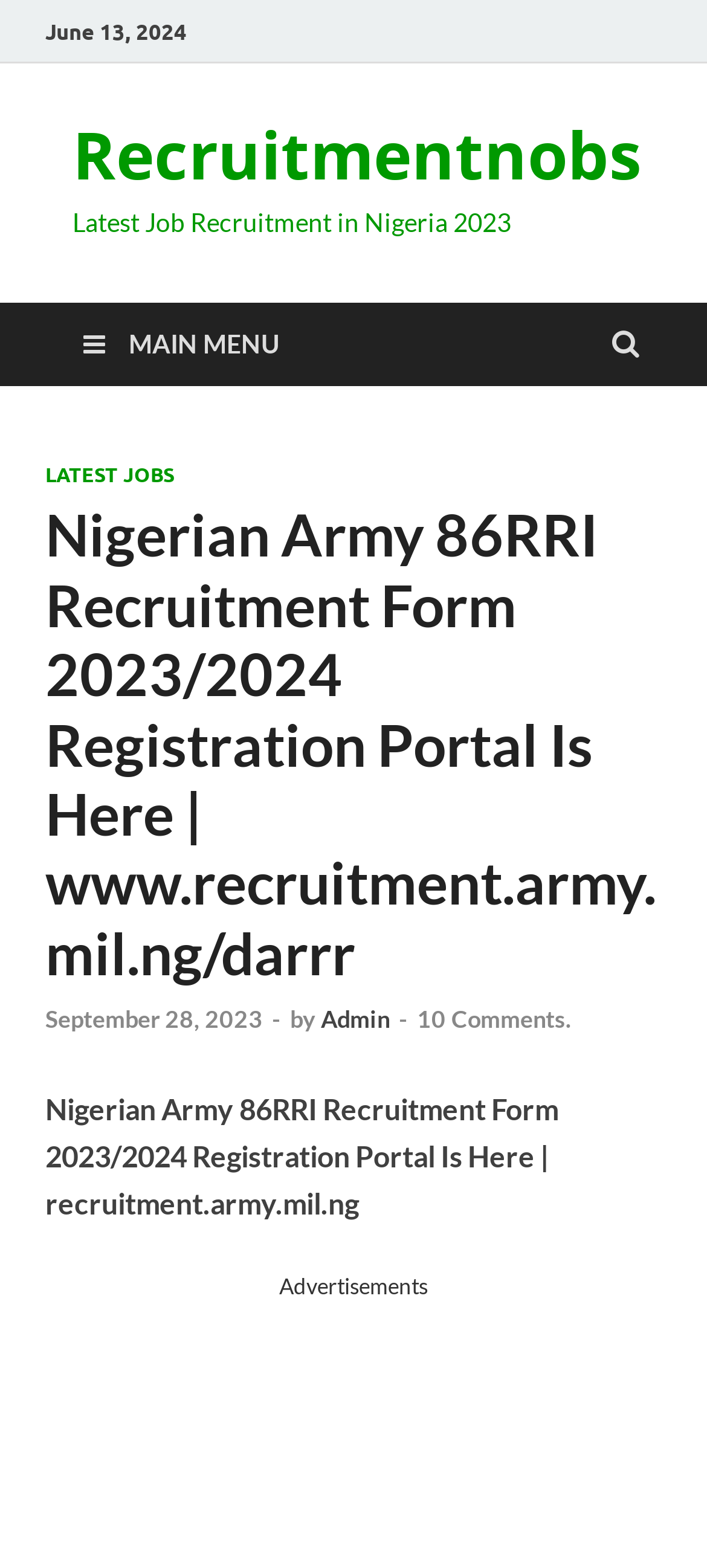Extract the bounding box coordinates for the UI element described as: "MARRAKECH".

None